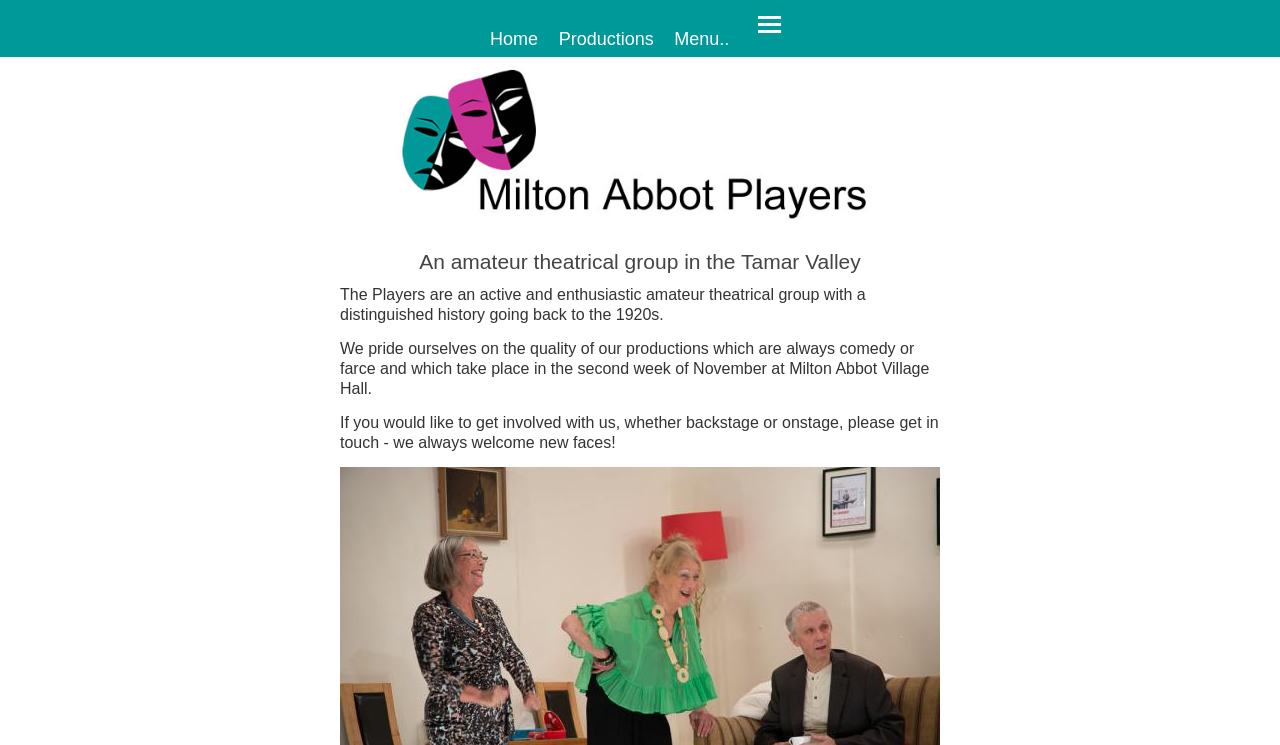Can you find and provide the title of the webpage?

An amateur theatrical group in the Tamar Valley